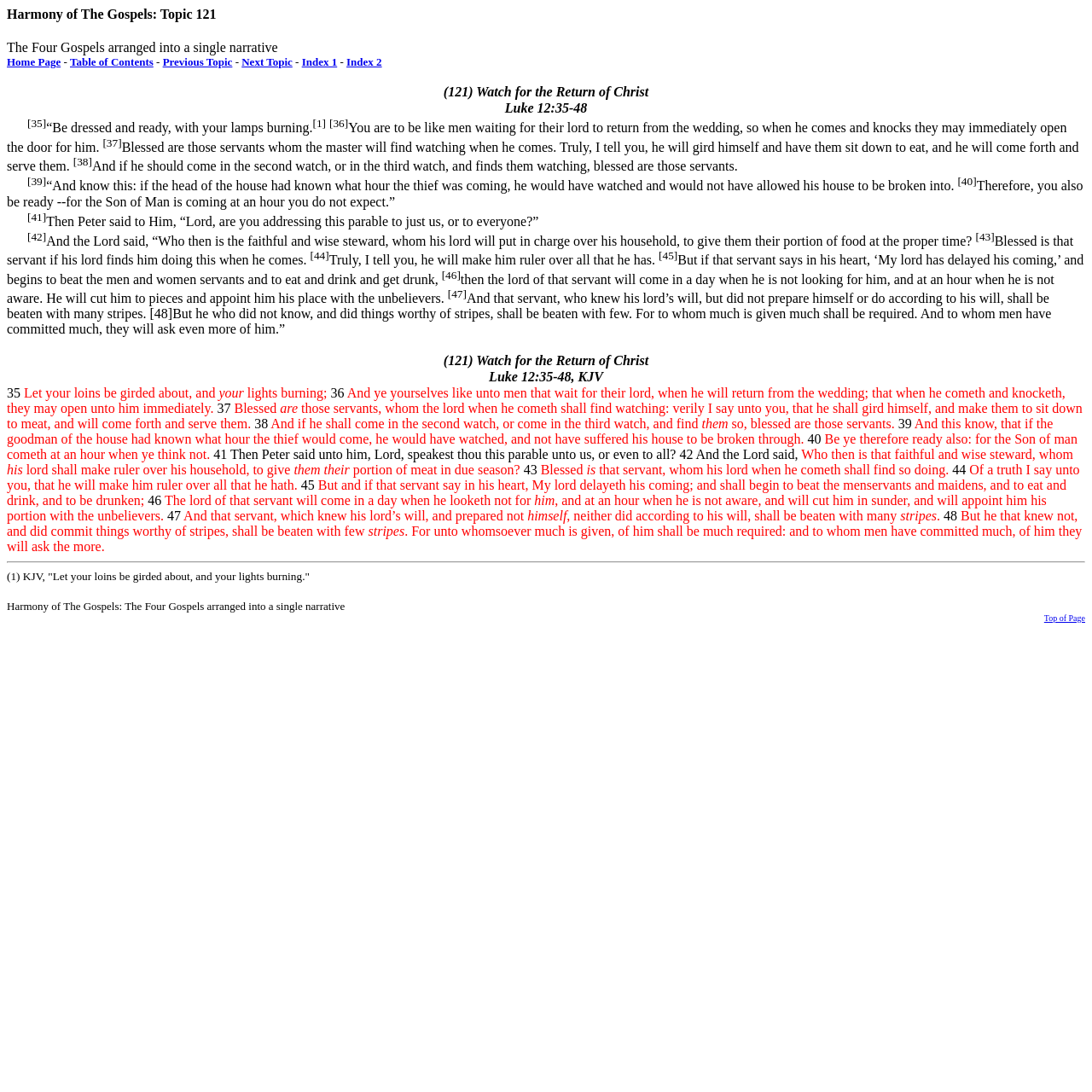What is the consequence of not preparing for the lord's coming?
Please answer using one word or phrase, based on the screenshot.

Beaten with many stripes